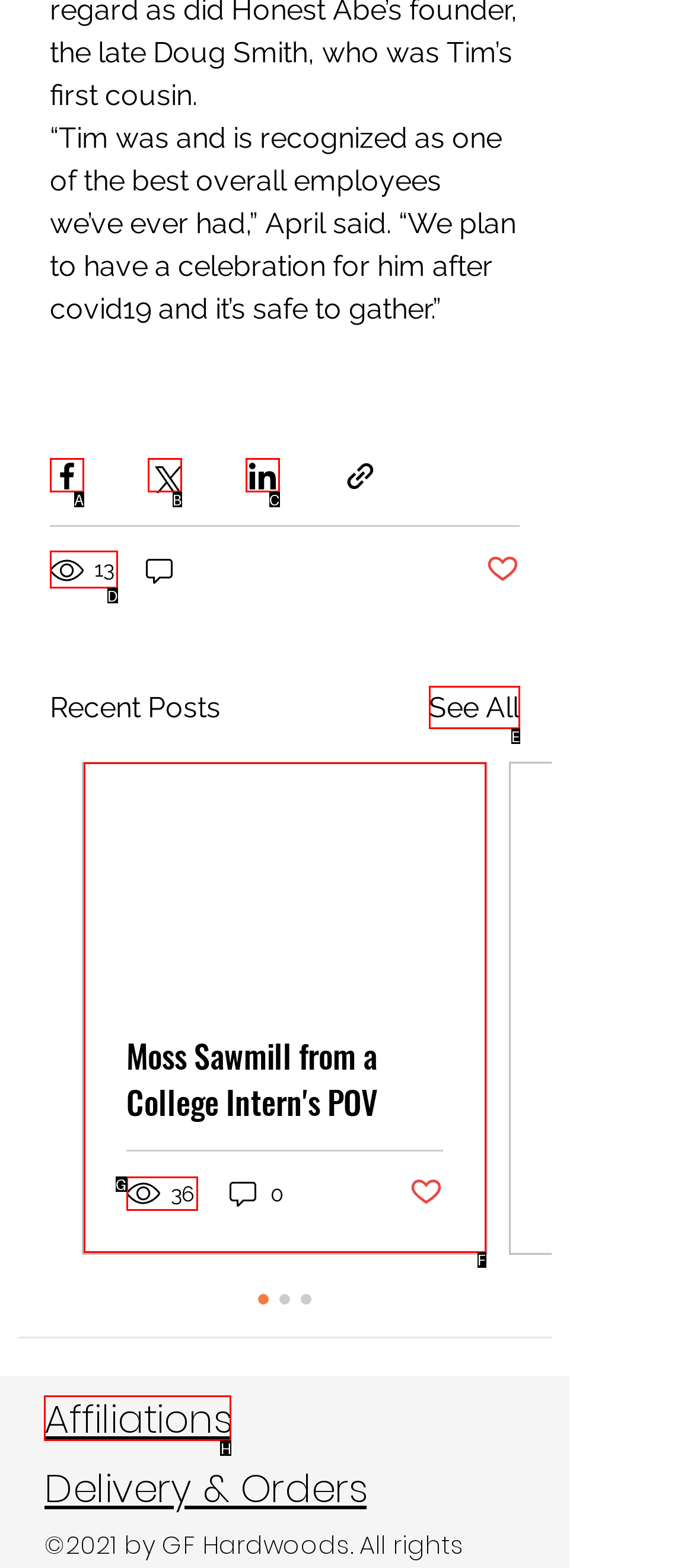Choose the letter of the UI element necessary for this task: Go to Affiliations
Answer with the correct letter.

H